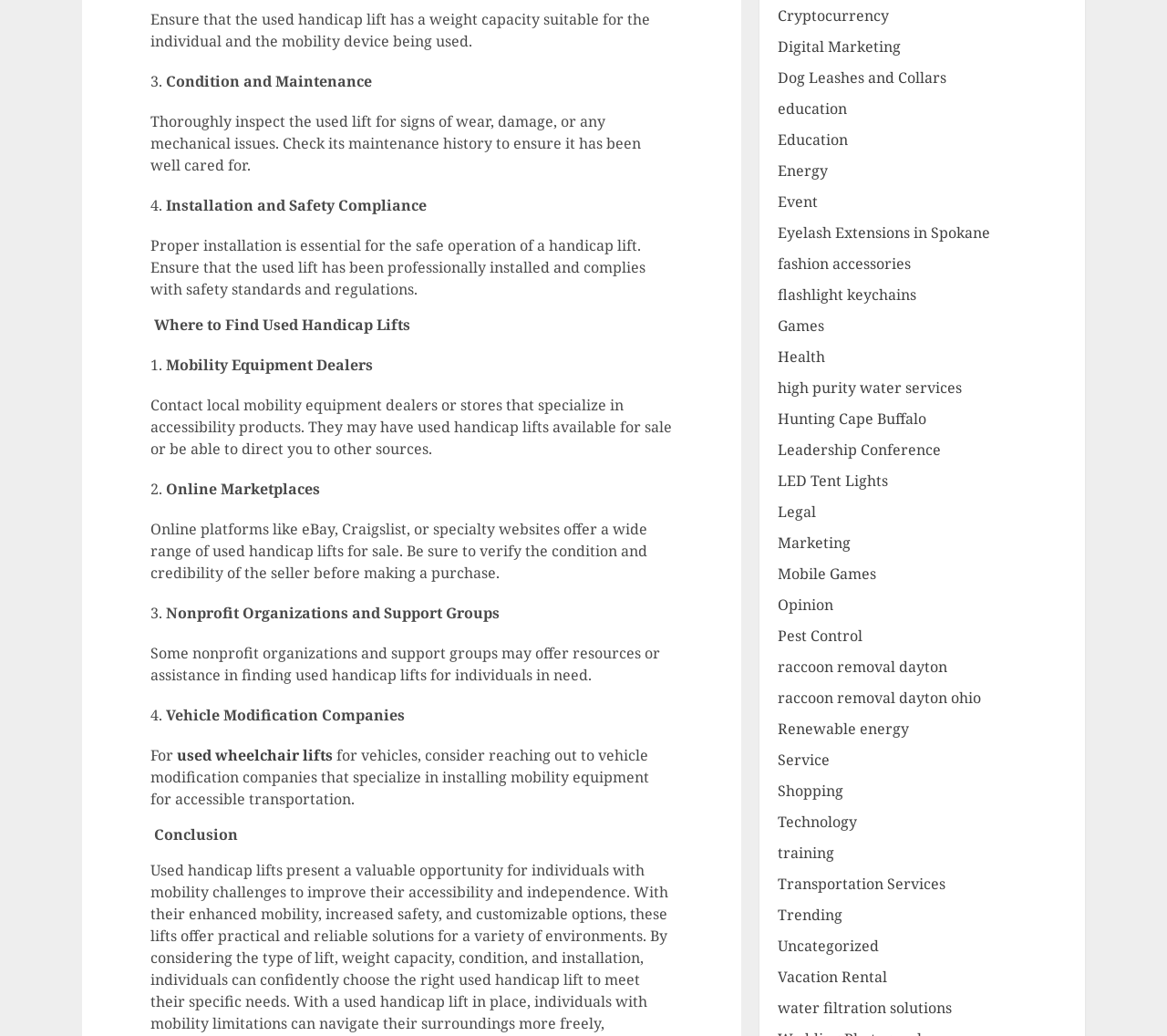Please identify the bounding box coordinates of the area I need to click to accomplish the following instruction: "Check 'Transportation Services'".

[0.667, 0.843, 0.81, 0.864]